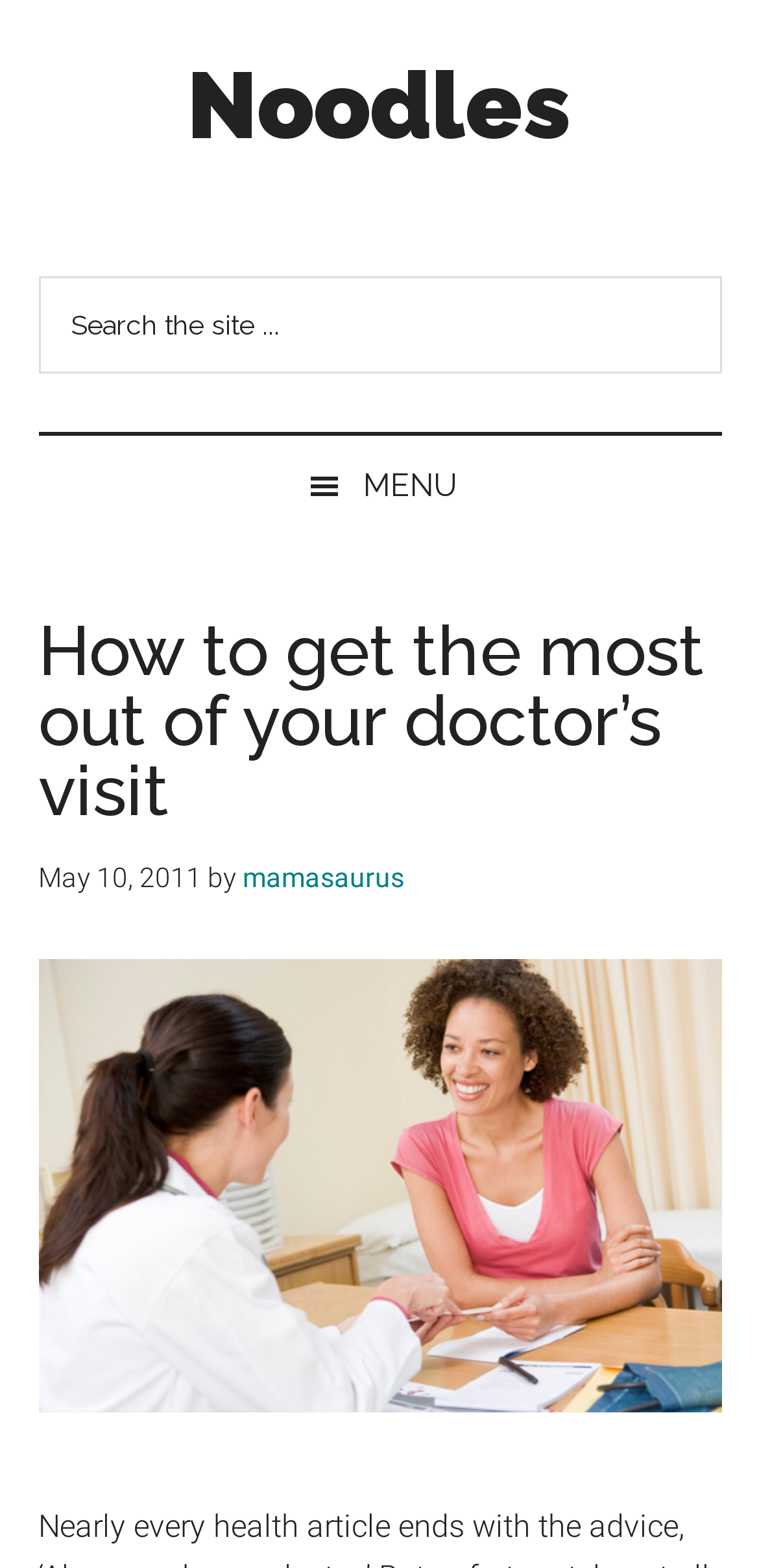Who is the author of the article?
Using the visual information from the image, give a one-word or short-phrase answer.

mamasaurus